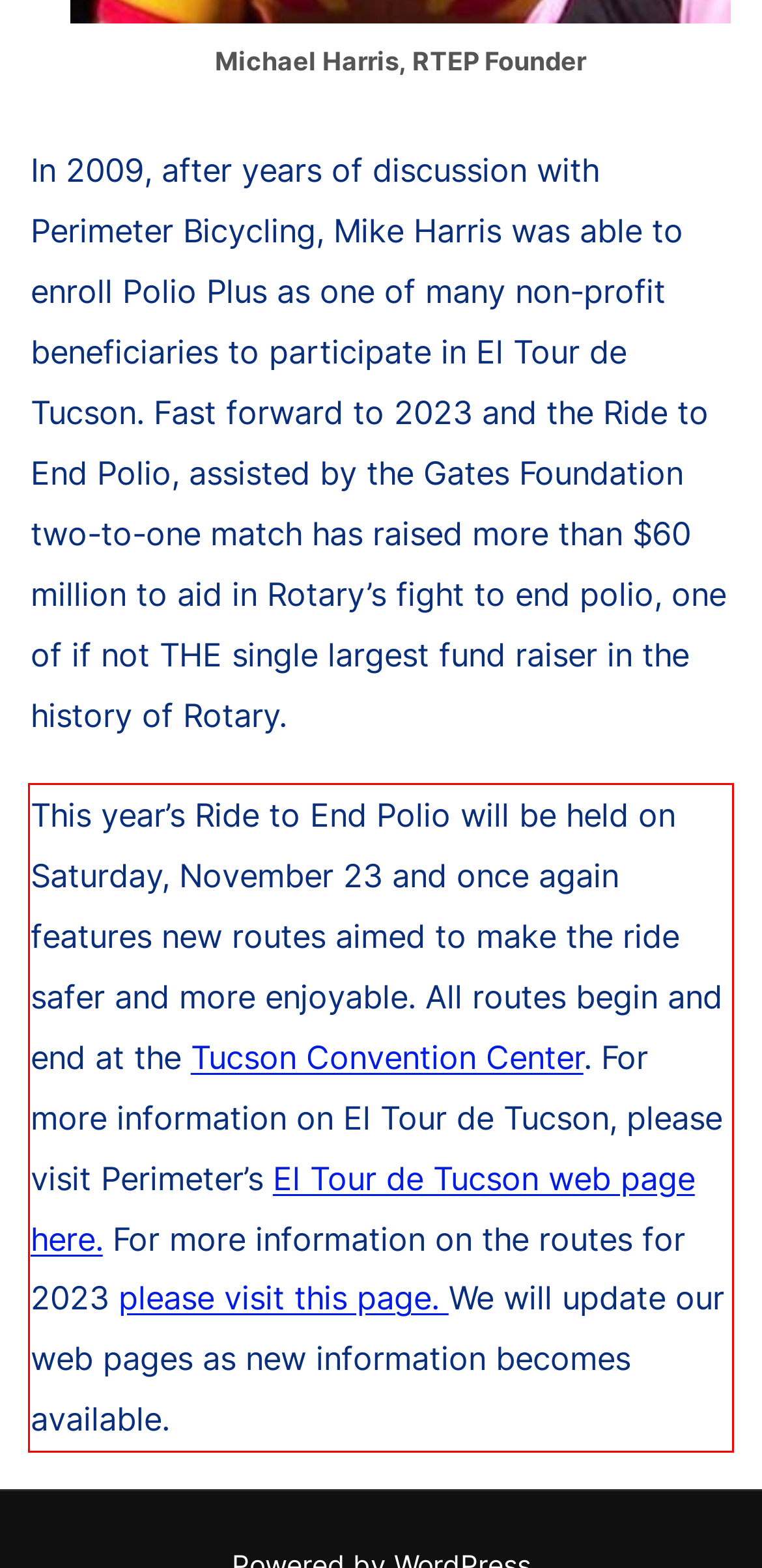You are provided with a screenshot of a webpage containing a red bounding box. Please extract the text enclosed by this red bounding box.

This year’s Ride to End Polio will be held on Saturday, November 23 and once again features new routes aimed to make the ride safer and more enjoyable. All routes begin and end at the Tucson Convention Center. For more information on El Tour de Tucson, please visit Perimeter’s El Tour de Tucson web page here. For more information on the routes for 2023 please visit this page. We will update our web pages as new information becomes available.